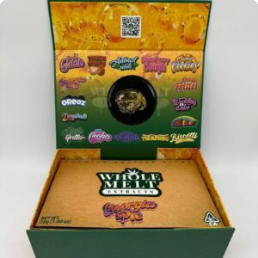Refer to the image and offer a detailed explanation in response to the question: What is the shape of the container?

The caption explicitly states that 'at the center of the box lies a round container holding the extract', which indicates that the container is round in shape.